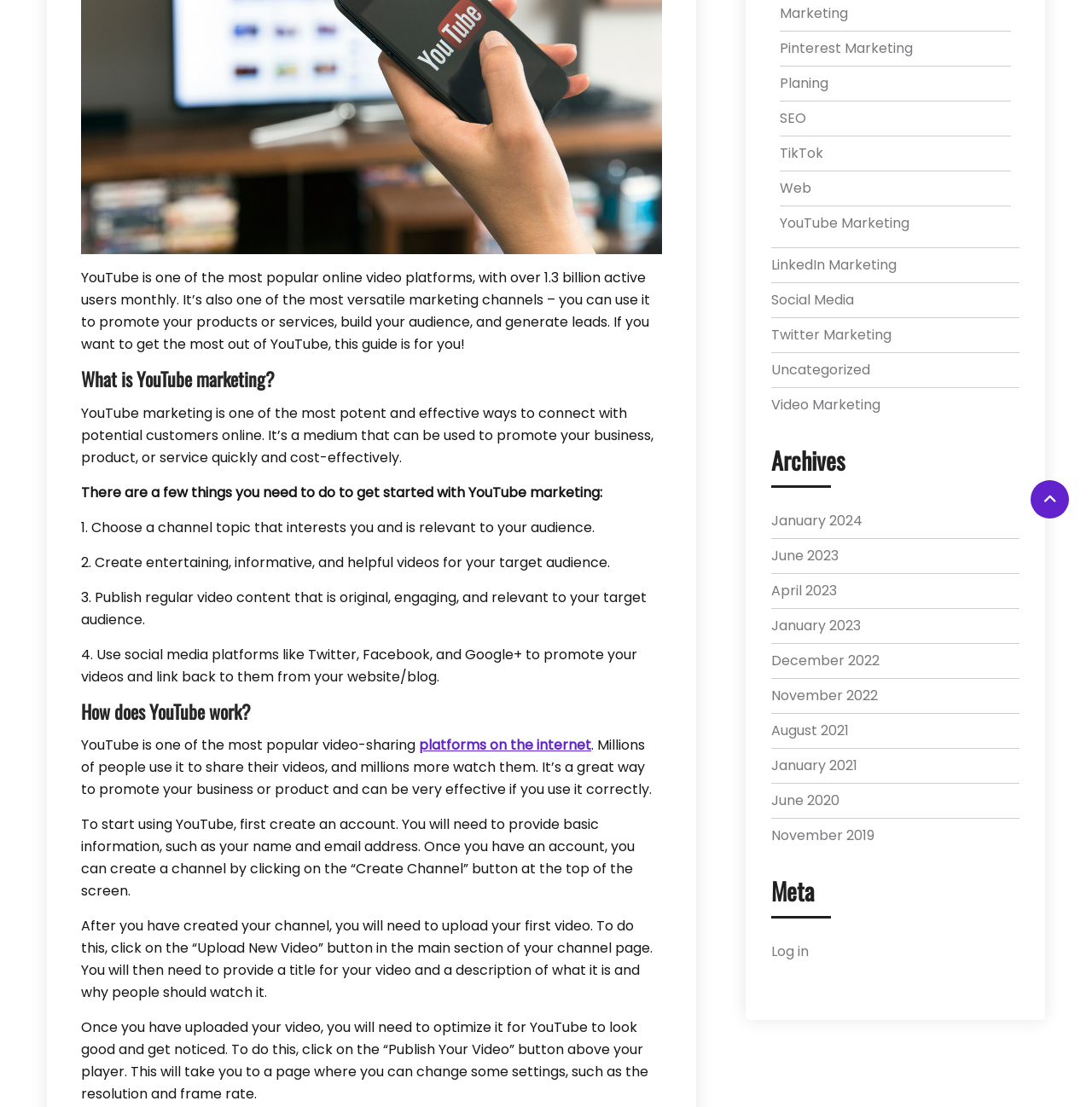Using the description: "Twitter Marketing", identify the bounding box of the corresponding UI element in the screenshot.

[0.706, 0.294, 0.816, 0.311]